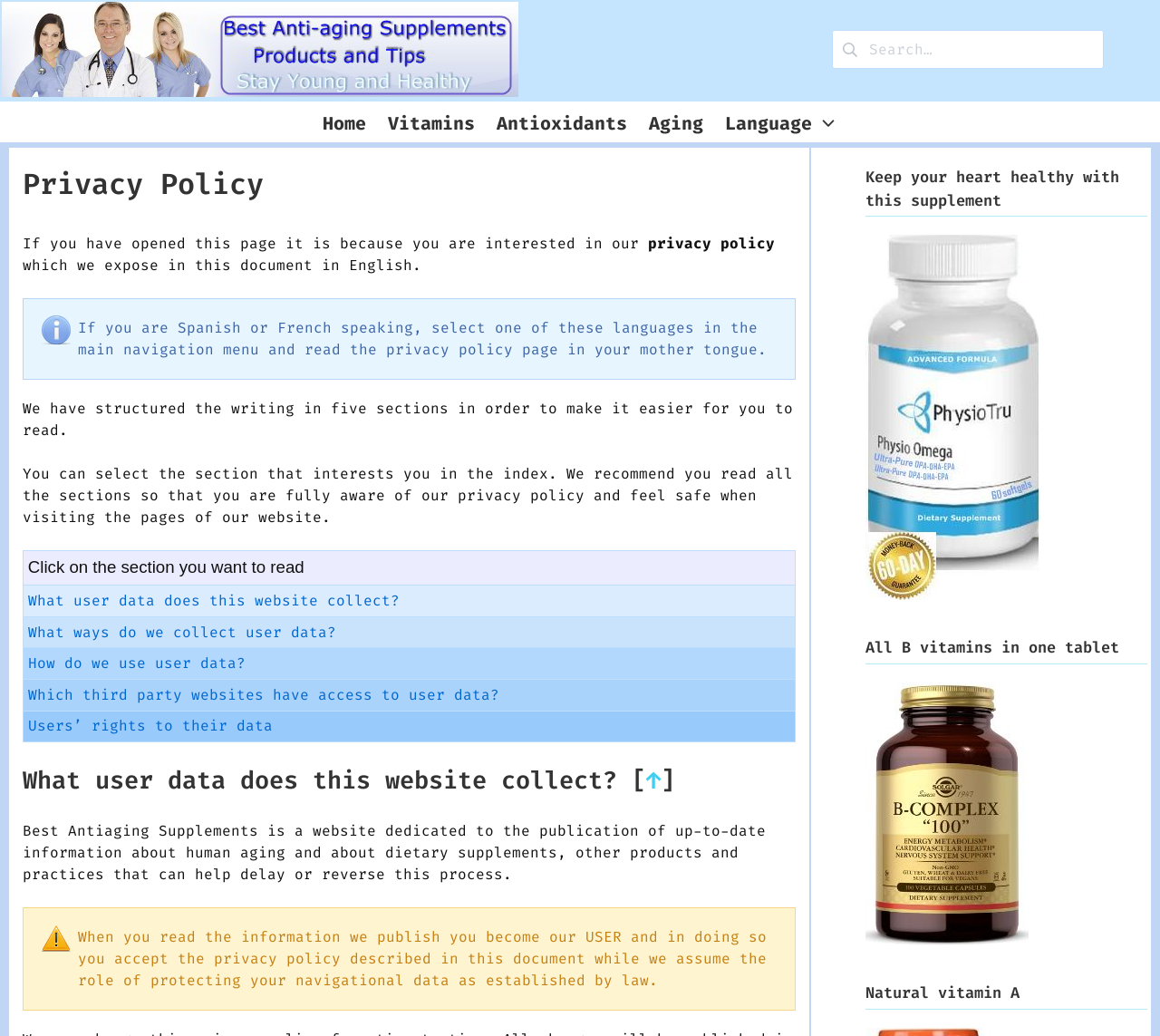Show the bounding box coordinates for the element that needs to be clicked to execute the following instruction: "Go to Home page". Provide the coordinates in the form of four float numbers between 0 and 1, i.e., [left, top, right, bottom].

[0.269, 0.1, 0.325, 0.137]